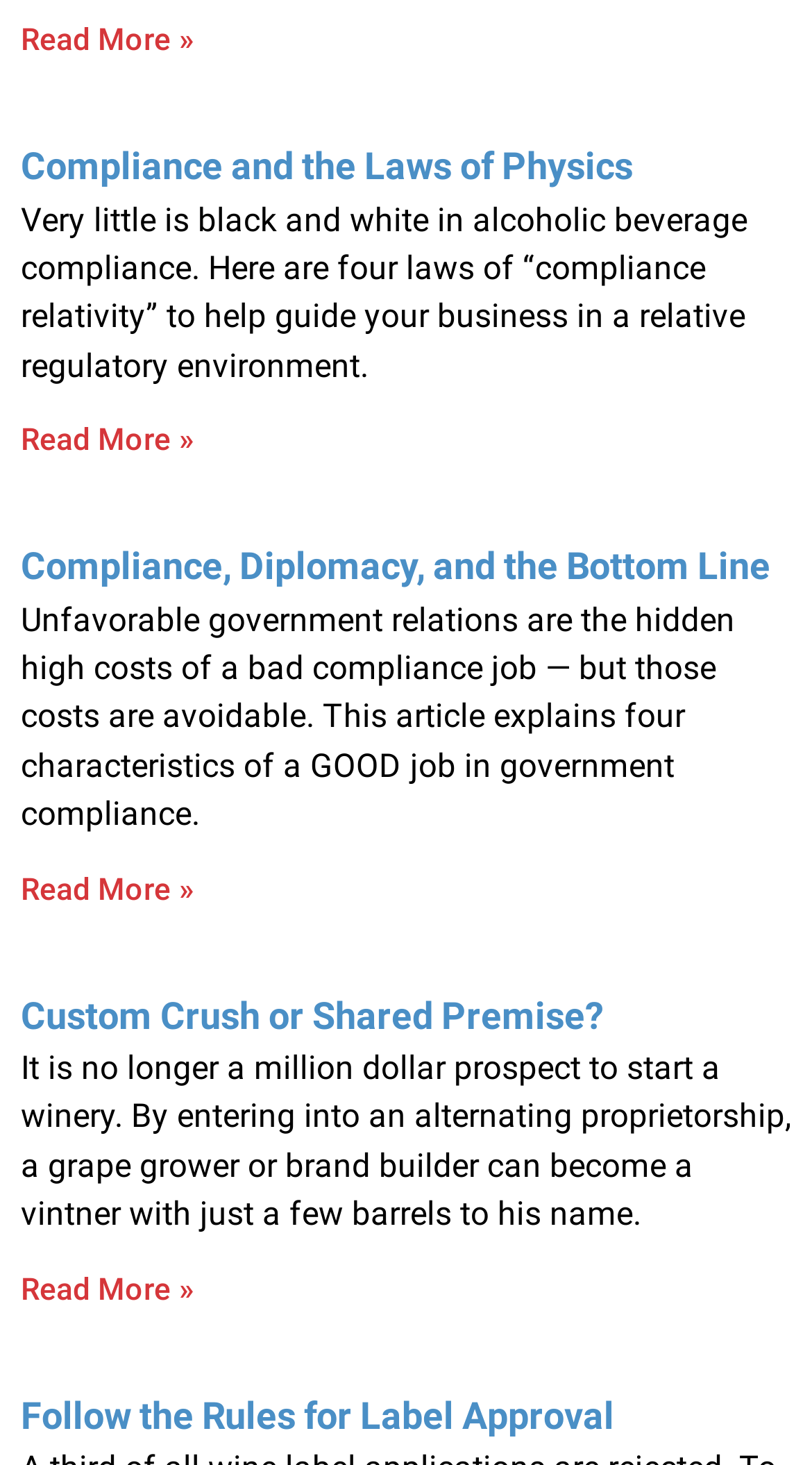Answer the question with a single word or phrase: 
How many articles are on this webpage?

3